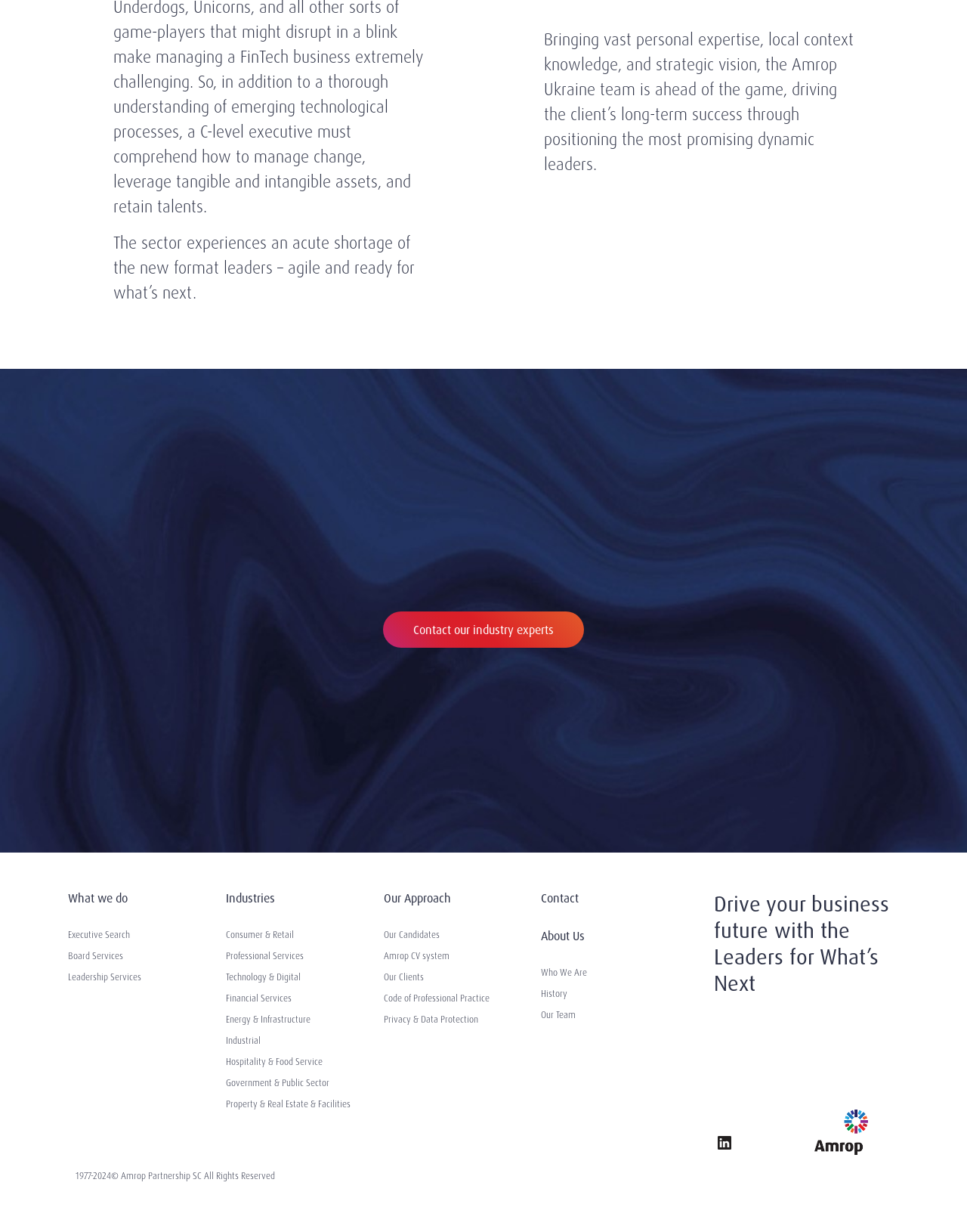Pinpoint the bounding box coordinates of the clickable area necessary to execute the following instruction: "Explore Technology & Digital industry". The coordinates should be given as four float numbers between 0 and 1, namely [left, top, right, bottom].

[0.233, 0.788, 0.381, 0.799]